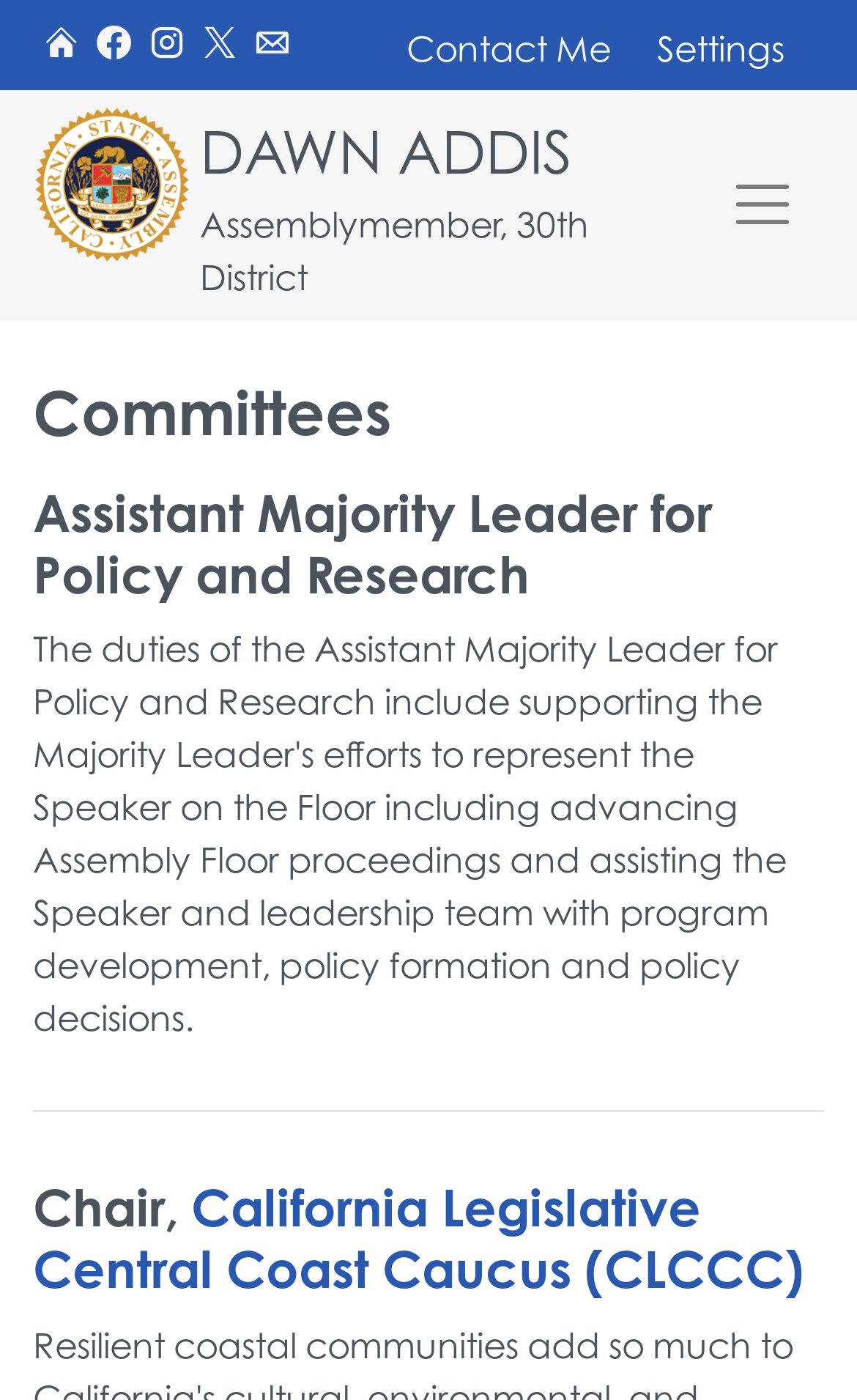Please identify the bounding box coordinates of the element that needs to be clicked to perform the following instruction: "Contact the assemblymember".

[0.474, 0.016, 0.713, 0.053]